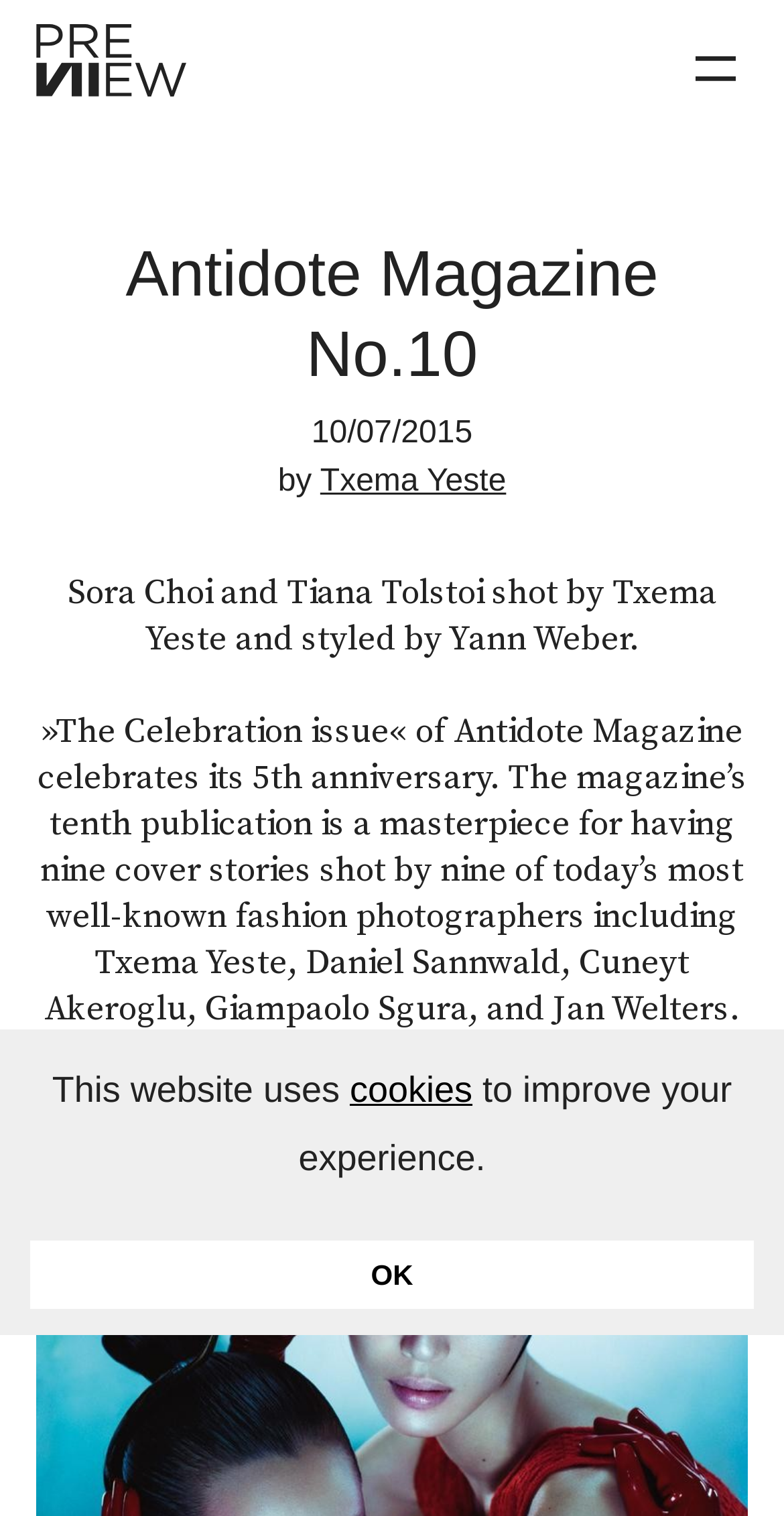Describe all visible elements and their arrangement on the webpage.

The webpage appears to be a magazine cover page, specifically the 10th issue of Antidote Magazine, celebrating its 5th anniversary. At the top left corner, there is a Previiew logo, accompanied by a link to the logo. Next to the logo, the title "Antidote Magazine No.10" is prominently displayed in a heading.

Below the title, there is a date "10/07/2015" and a byline "by Txema Yeste", with a link to the photographer's name. A brief description of the issue follows, mentioning that it features Sora Choi and Tiana Tolstoi, shot by Txema Yeste and styled by Yann Weber.

The main content of the page is a paragraph that describes the magazine's 5th anniversary issue, highlighting that it has nine cover stories shot by well-known fashion photographers. This text is positioned in the middle of the page, spanning almost the entire width.

At the bottom of the page, there is a notice about the website using cookies to improve the user's experience, with a link to learn more about cookies. An "OK" button is located at the bottom right corner, likely to acknowledge the cookie notice.

There are no images on the page besides the Previiew logo. The overall layout is organized, with clear headings and concise text.